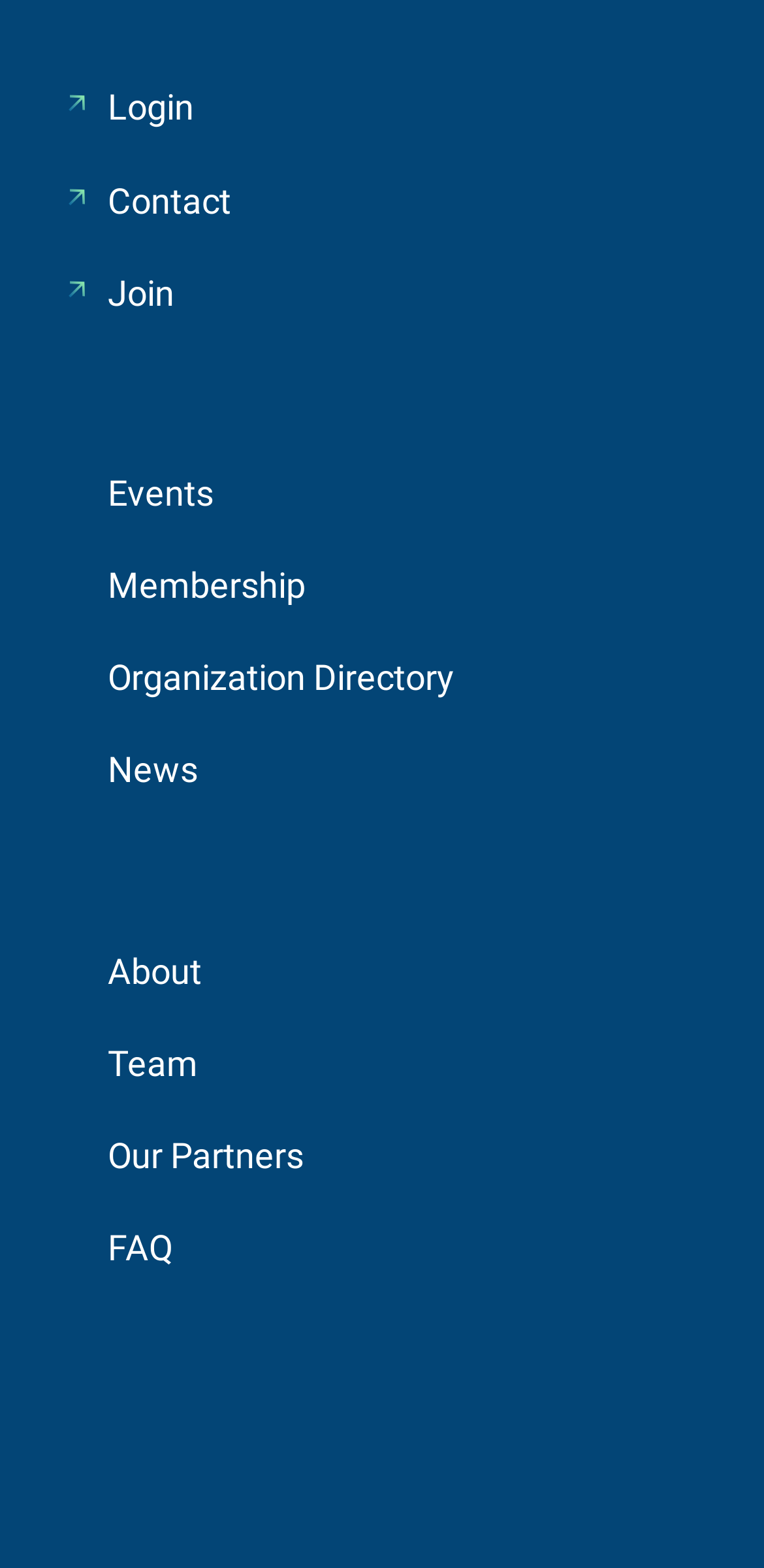Are there any icons in the navigation? Observe the screenshot and provide a one-word or short phrase answer.

No